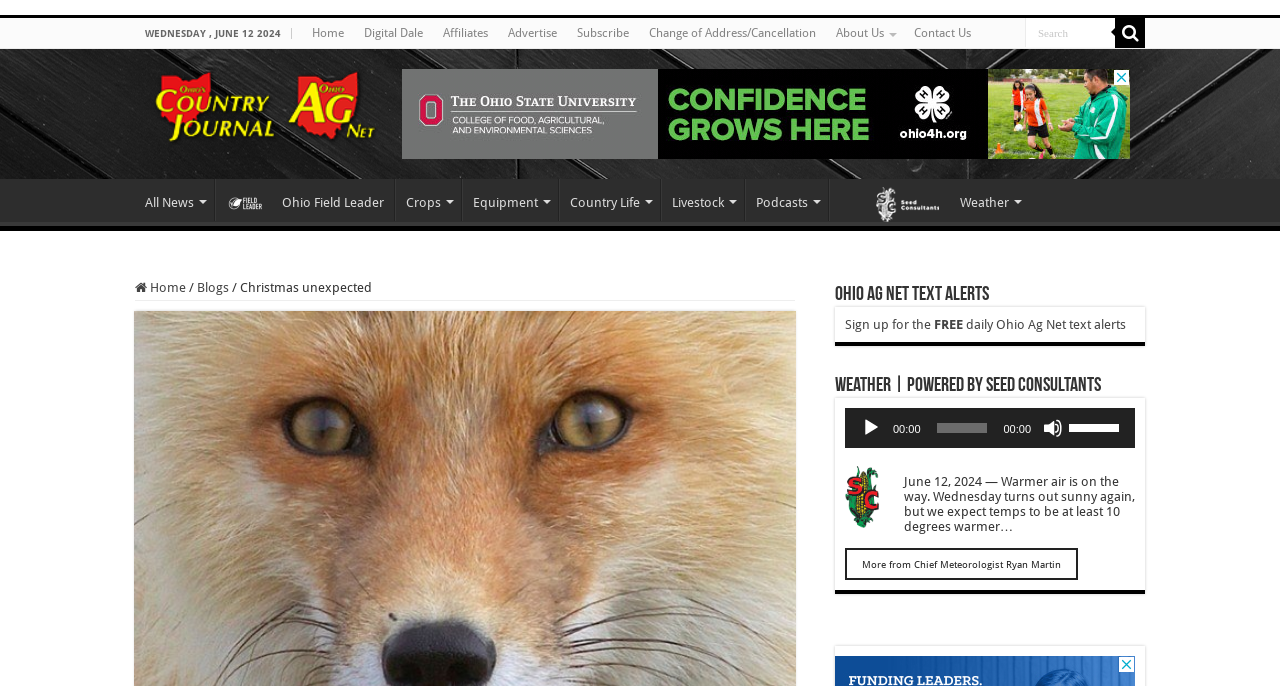Highlight the bounding box coordinates of the element you need to click to perform the following instruction: "Read more from Chief Meteorologist Ryan Martin."

[0.66, 0.799, 0.842, 0.845]